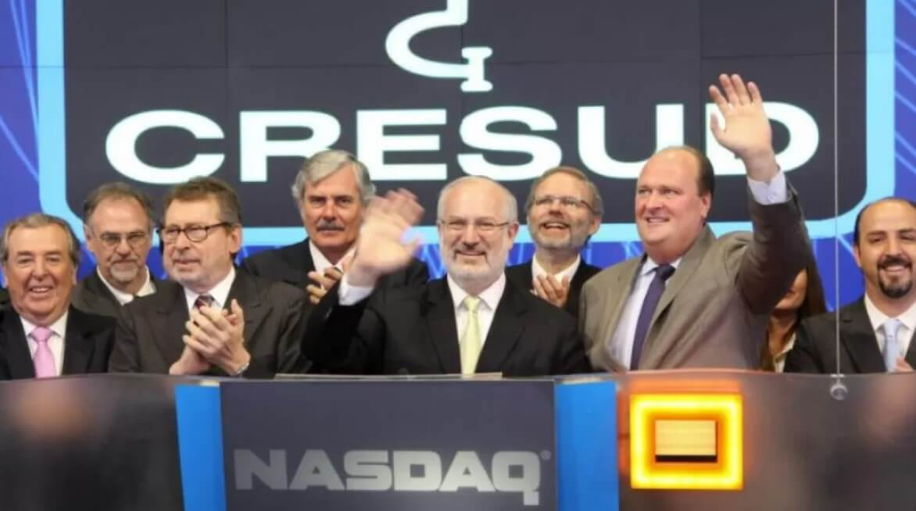Examine the image carefully and respond to the question with a detailed answer: 
Where was Cresud focused on expansions for 15 years?

The caption states that Cresud was focused on expansions in Brazil, Paraguay, and Bolivia for 15 years before its strategic return to local agricultural investment, which is being celebrated at the NASDAQ stock exchange.